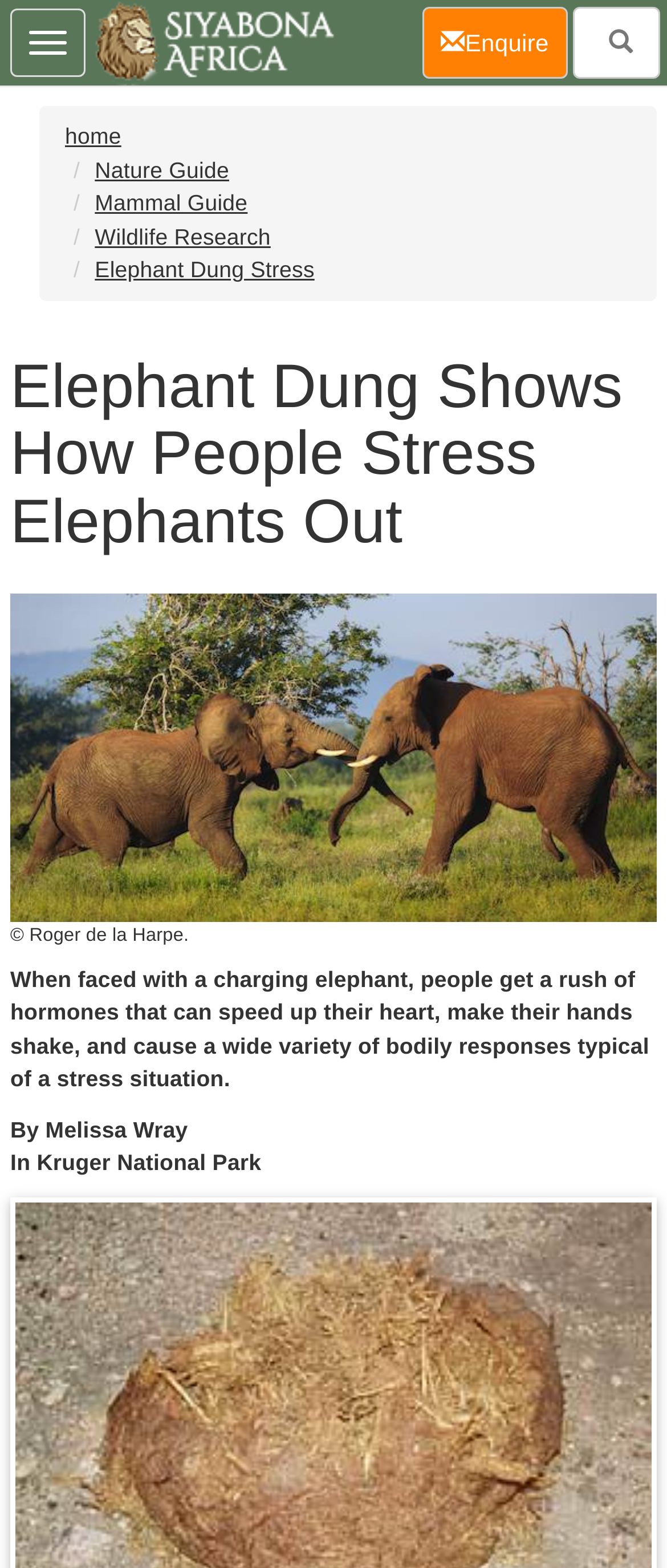Please find the bounding box coordinates of the section that needs to be clicked to achieve this instruction: "read about elephant dung stress".

[0.142, 0.164, 0.472, 0.18]